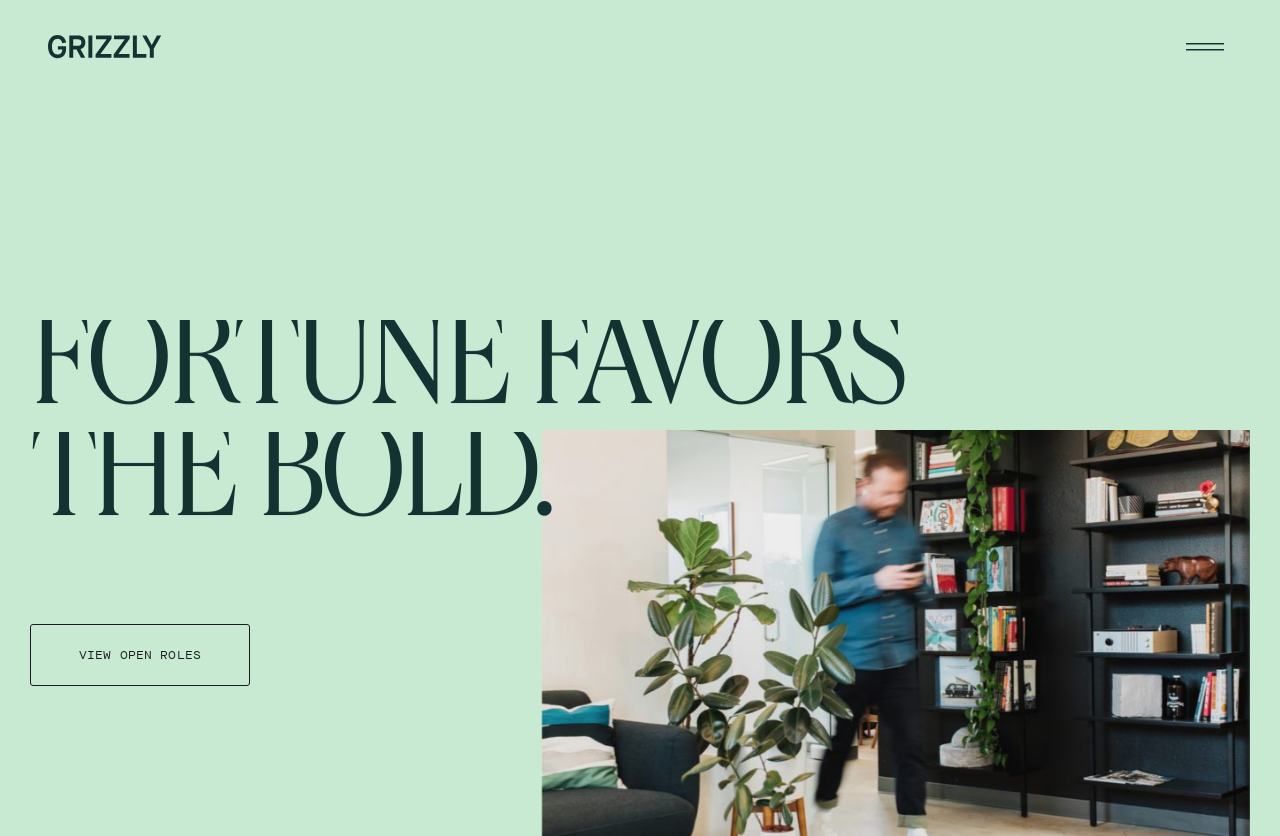Give a one-word or short phrase answer to the question: 
How many images are at the top of the webpage?

2